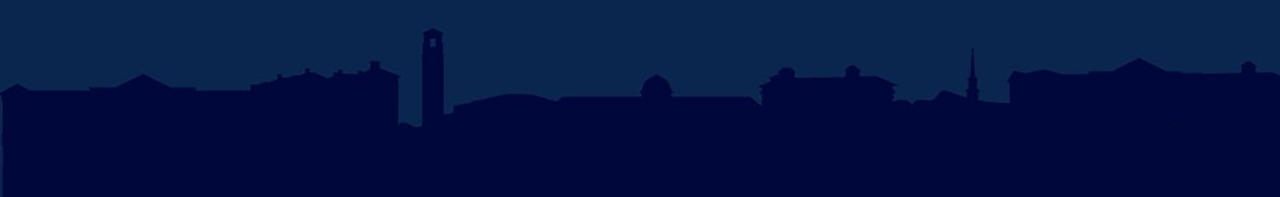What does the silhouette represent?
Please elaborate on the answer to the question with detailed information.

According to the caption, the striking silhouette of the Liberty University campus skyline represents the essence of the university, highlighting its commitment to education and community, and serving as an inviting visual for prospective students and visitors.